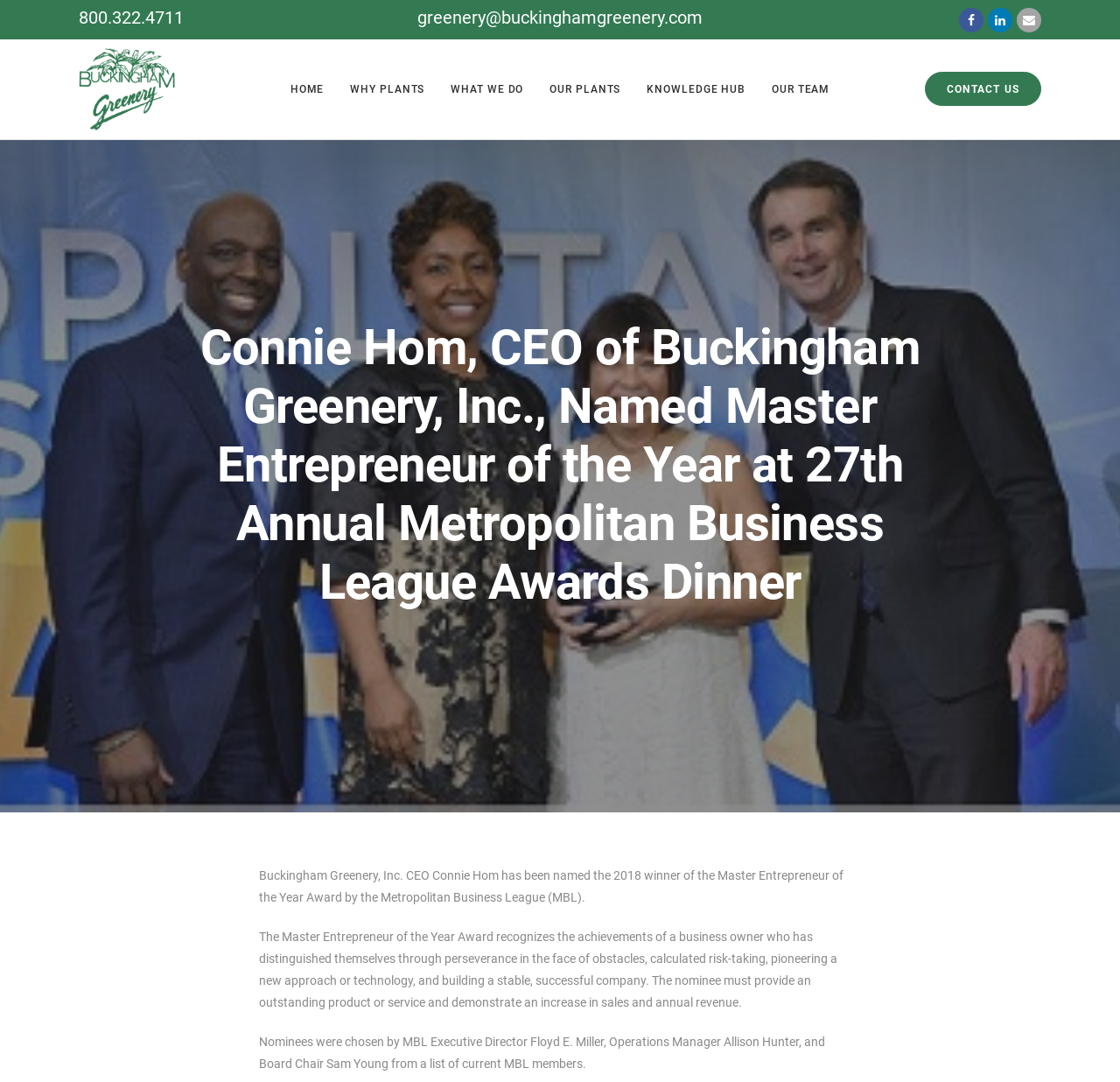What is the phone number of Buckingham Greenery, Inc.?
Please answer the question with a detailed and comprehensive explanation.

I found the phone number by looking at the links on the webpage, specifically the one with the OCR text '800.322.4711'.